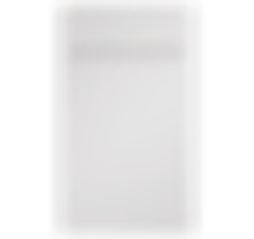What design style does the door refer to?
Answer the question in as much detail as possible.

The caption explicitly mentions that the door design refers to the 'Gallo' style, which is characterized by a modern and minimalist aesthetic.